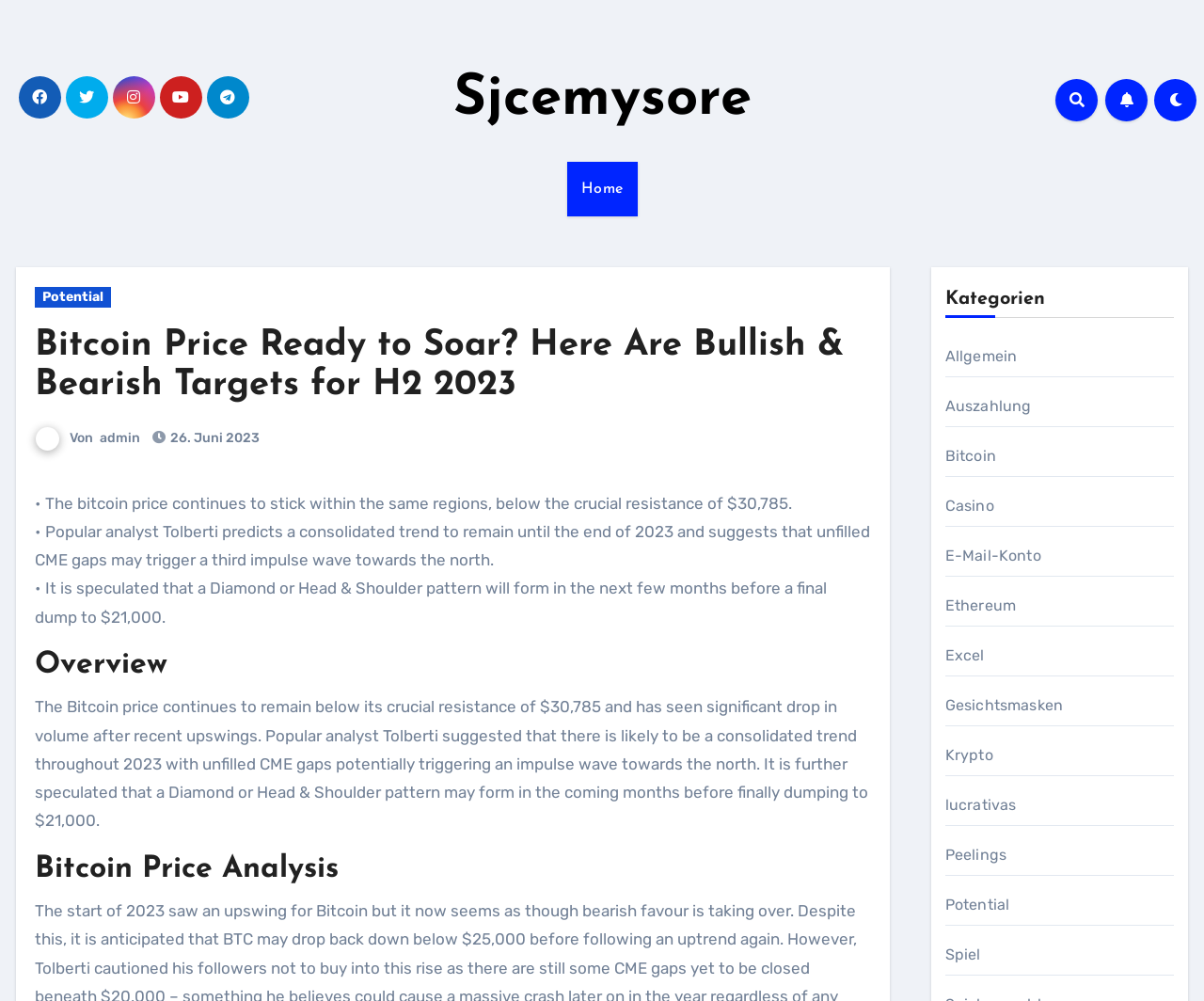What is the date of the article?
Using the visual information, reply with a single word or short phrase.

26. Juni 2023